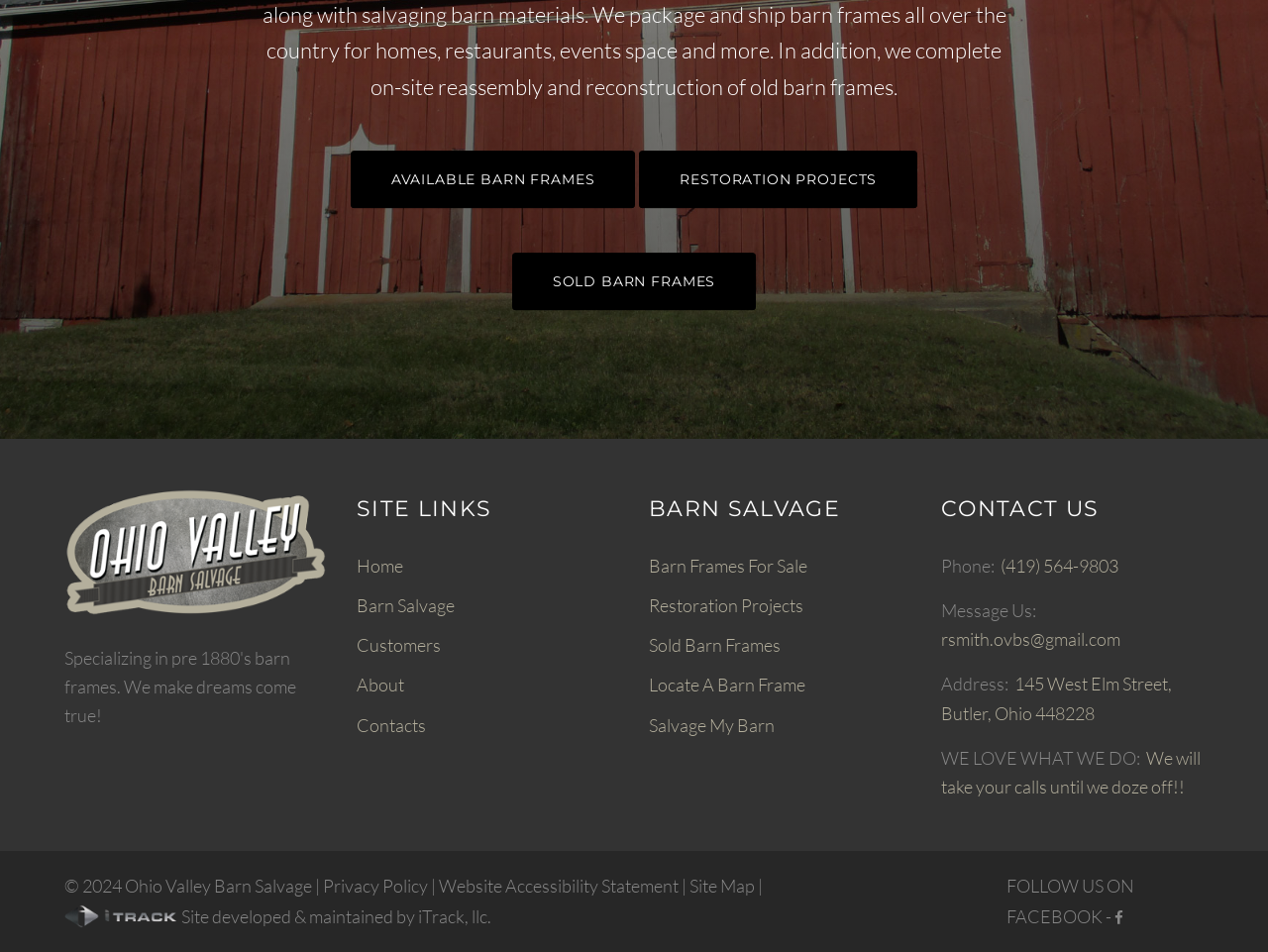Please find the bounding box coordinates for the clickable element needed to perform this instruction: "Sign up for the newsletter".

None